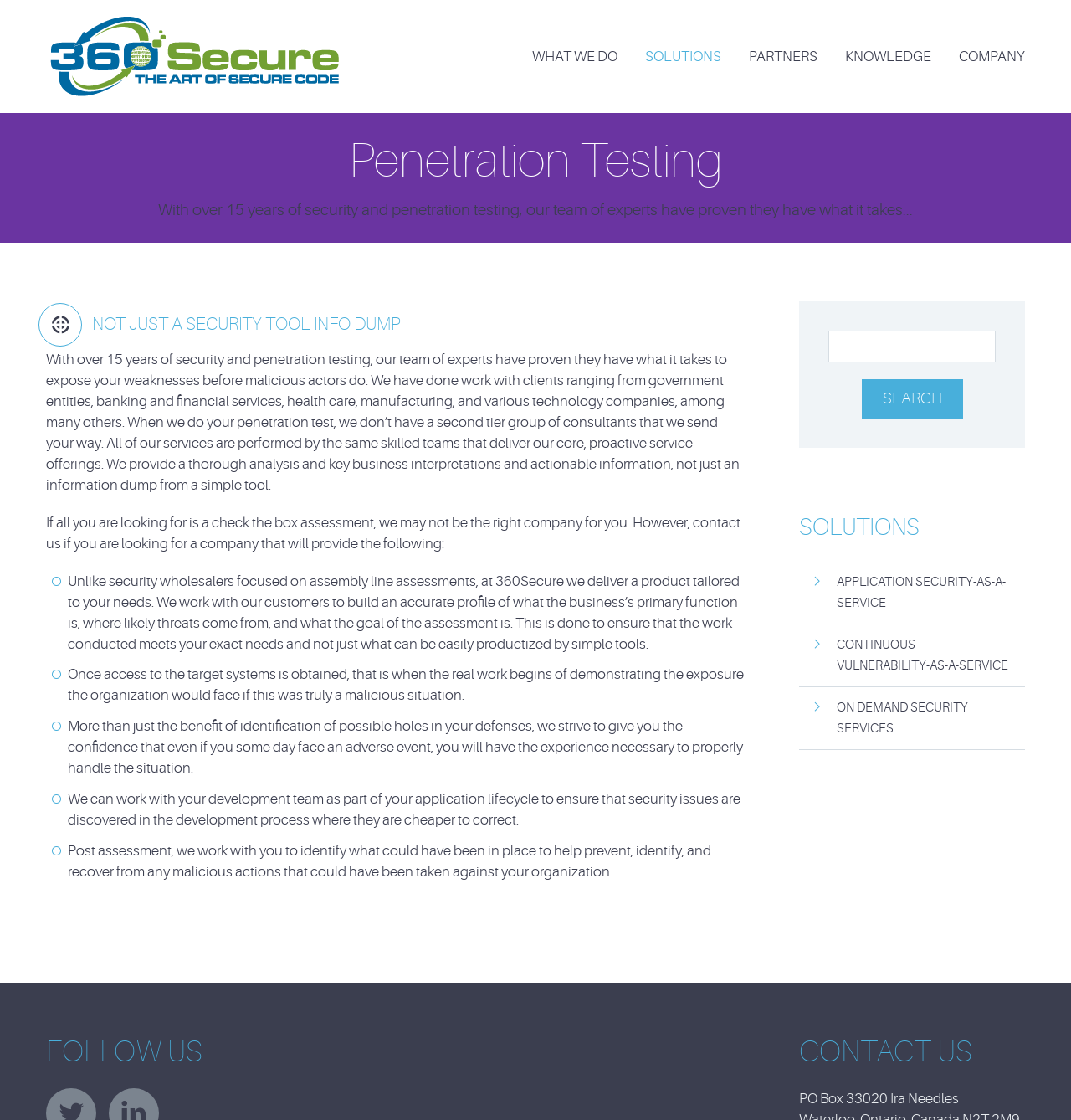What is unique about 360Secure's approach?
Please respond to the question thoroughly and include all relevant details.

As mentioned in the StaticText 'Unlike security wholesalers focused on assembly line assessments, at 360Secure we deliver a product tailored to your needs.', 360Secure's approach is unique in that it is tailored to the specific needs of each customer, rather than being a one-size-fits-all solution.